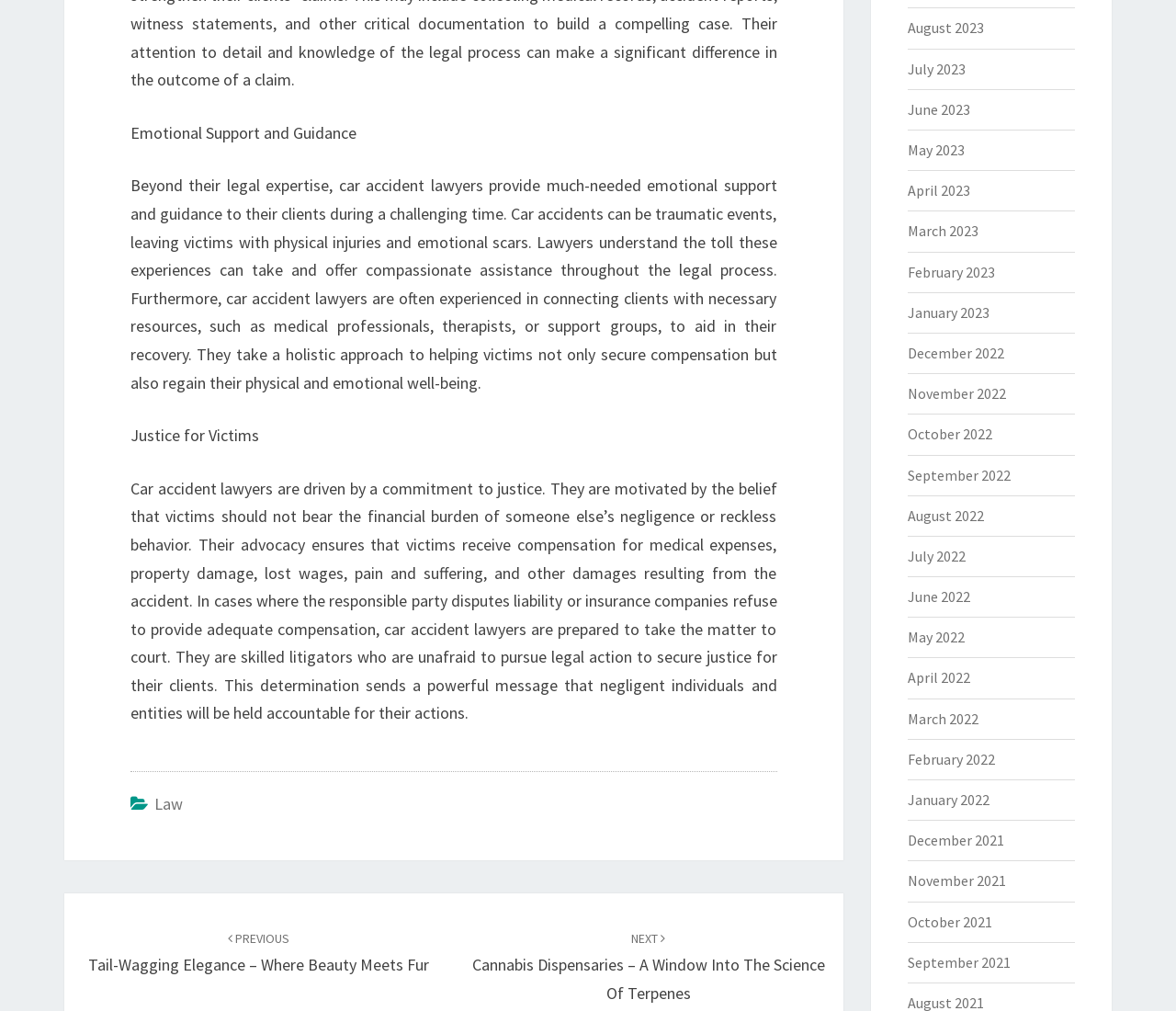Please identify the bounding box coordinates of the clickable area that will fulfill the following instruction: "Click on 'Law'". The coordinates should be in the format of four float numbers between 0 and 1, i.e., [left, top, right, bottom].

[0.131, 0.785, 0.155, 0.806]